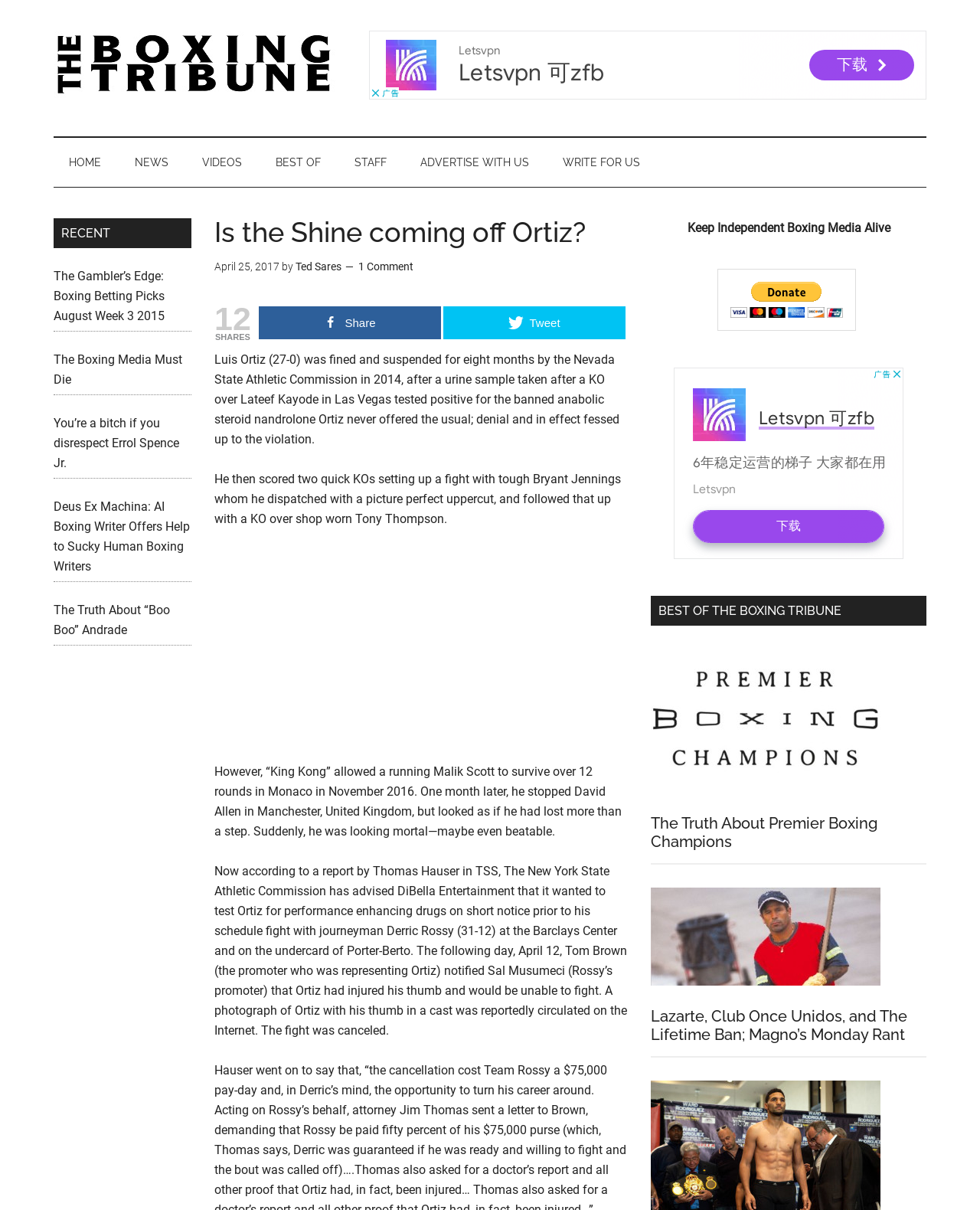Identify the main title of the webpage and generate its text content.

Is the Shine coming off Ortiz?